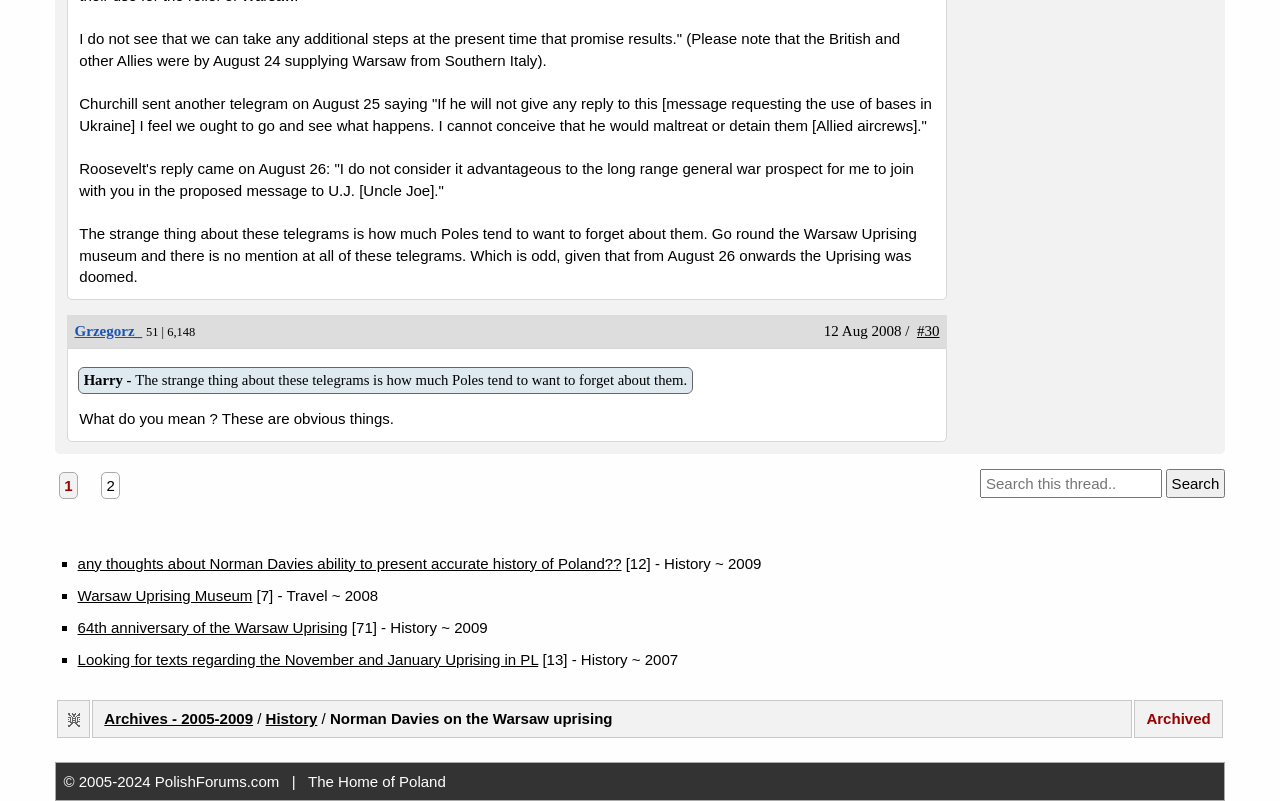Bounding box coordinates are given in the format (top-left x, top-left y, bottom-right x, bottom-right y). All values should be floating point numbers between 0 and 1. Provide the bounding box coordinate for the UI element described as: Grzegorz_

[0.058, 0.403, 0.111, 0.423]